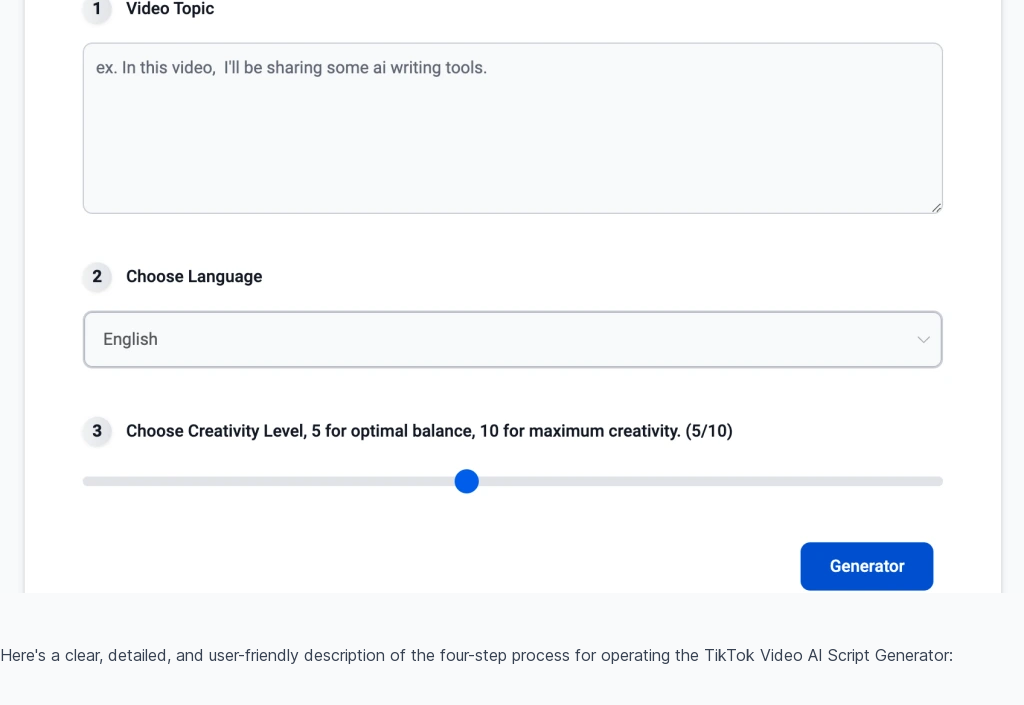Answer the question in one word or a short phrase:
What is the current creativity level setting?

5/10